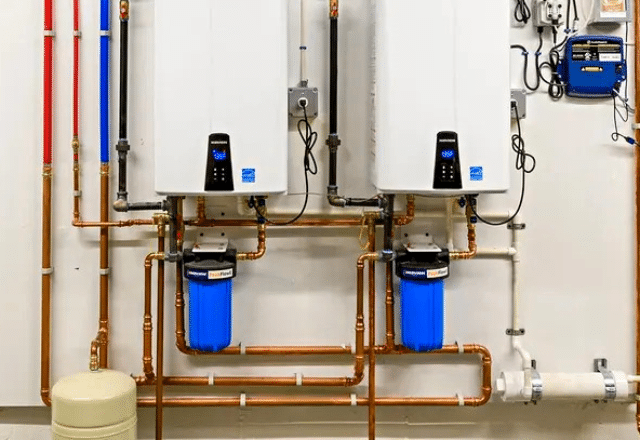What is the purpose of the colored pipes?
Refer to the image and provide a one-word or short phrase answer.

Indicate different functions